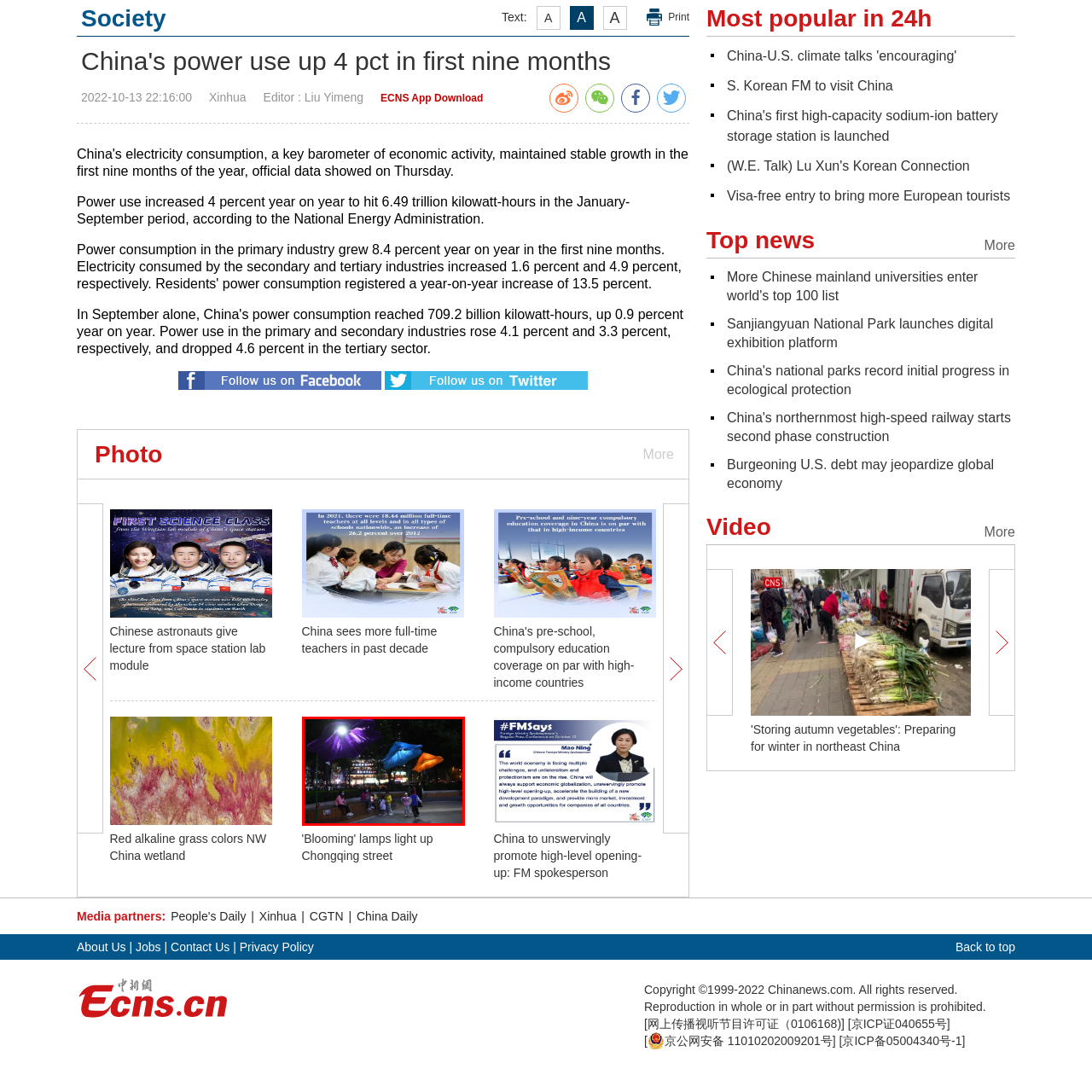Provide an in-depth description of the scene highlighted by the red boundary in the image.

The image captures a vibrant scene in a city park at night, where three large, illuminated fabric sculptures resembling oversized flowers or umbrellas are suspended from poles. The sculptures are bathed in colorful lights—purple, blue, and orange—creating a magical atmosphere against the urban backdrop. Below, a group of children and adults enjoy the evening, with some sitting on a wooden bench and others playing nearby, all adding a sense of community and joy to the setting. The soft glow from the sculptures enhances the inviting ambiance, making it a charming gathering spot in the bustling city.